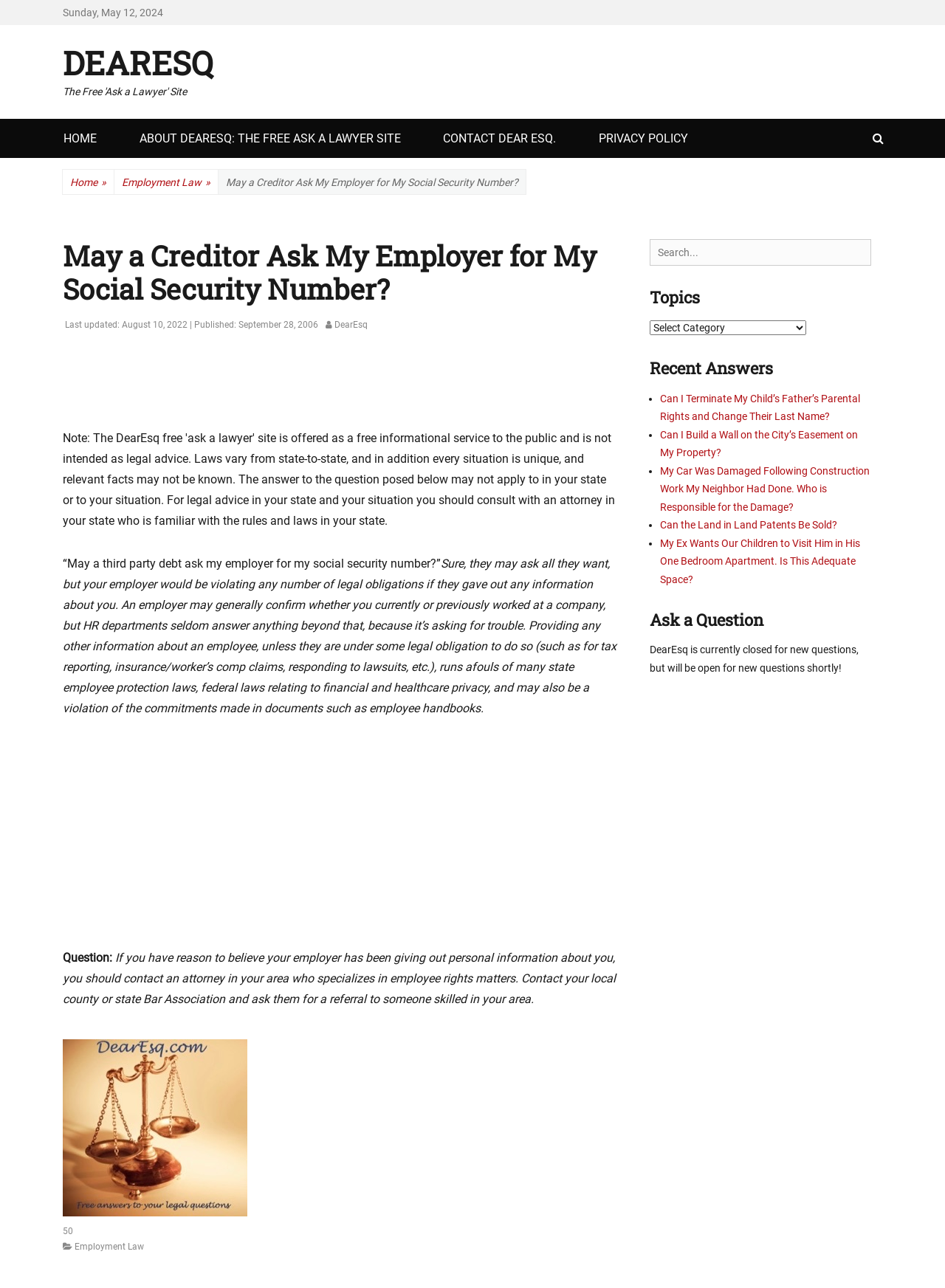Locate the bounding box coordinates of the area that needs to be clicked to fulfill the following instruction: "Search for something". The coordinates should be in the format of four float numbers between 0 and 1, namely [left, top, right, bottom].

[0.688, 0.186, 0.922, 0.206]